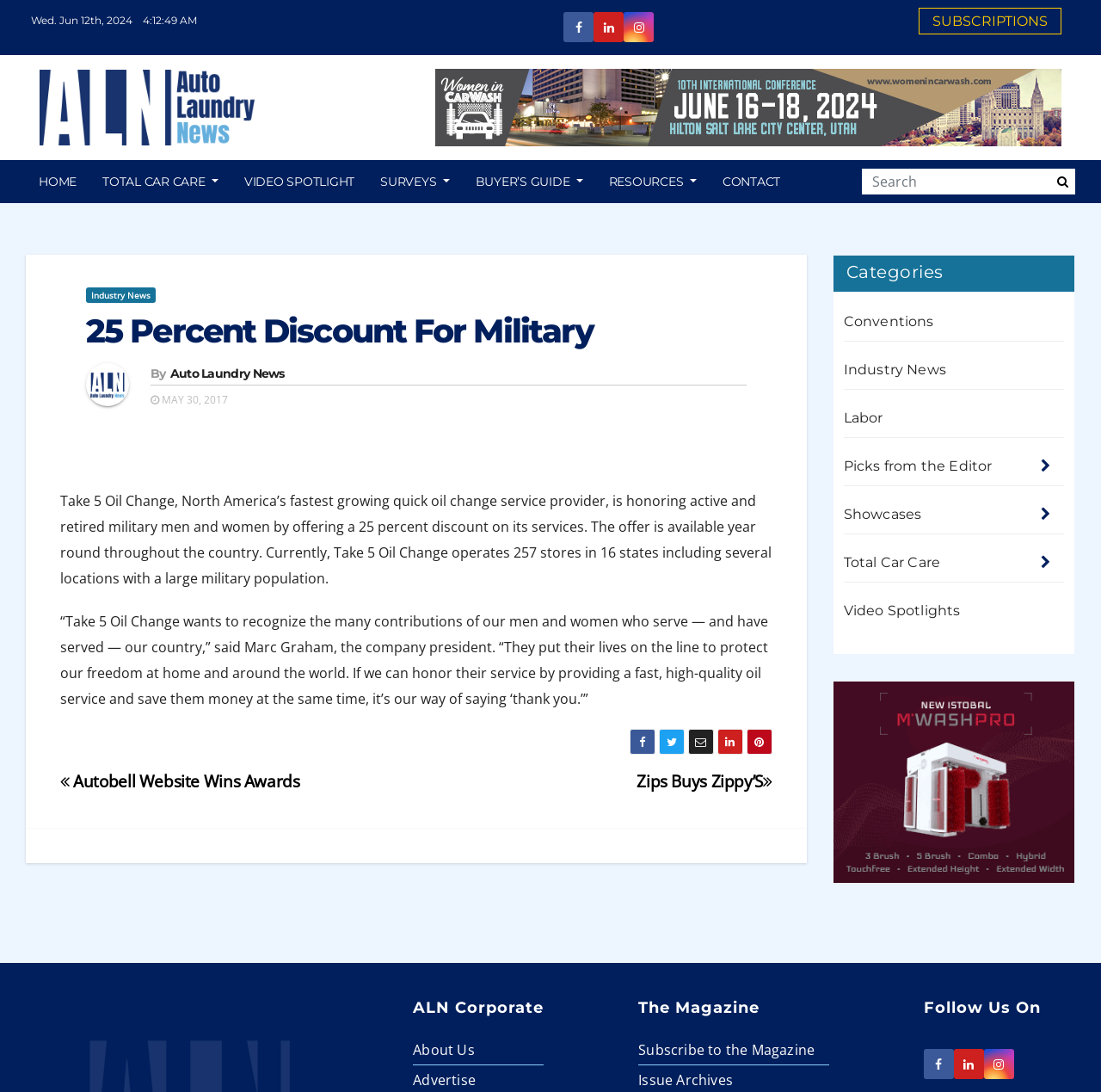Locate the UI element described by About Us and provide its bounding box coordinates. Use the format (top-left x, top-left y, bottom-right x, bottom-right y) with all values as floating point numbers between 0 and 1.

[0.375, 0.953, 0.431, 0.97]